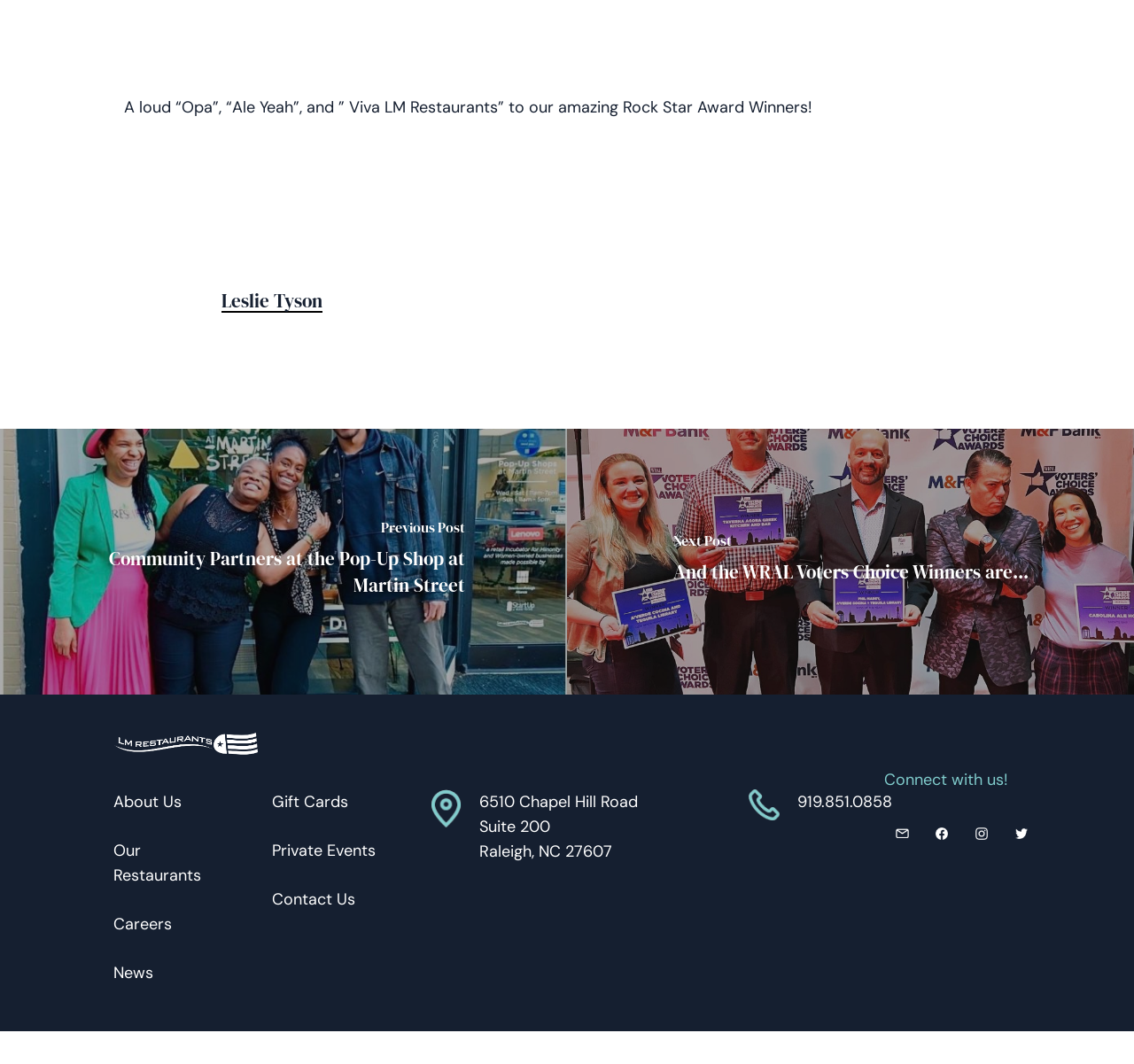Please give a one-word or short phrase response to the following question: 
What is the title of the first article?

Leslie Tyson